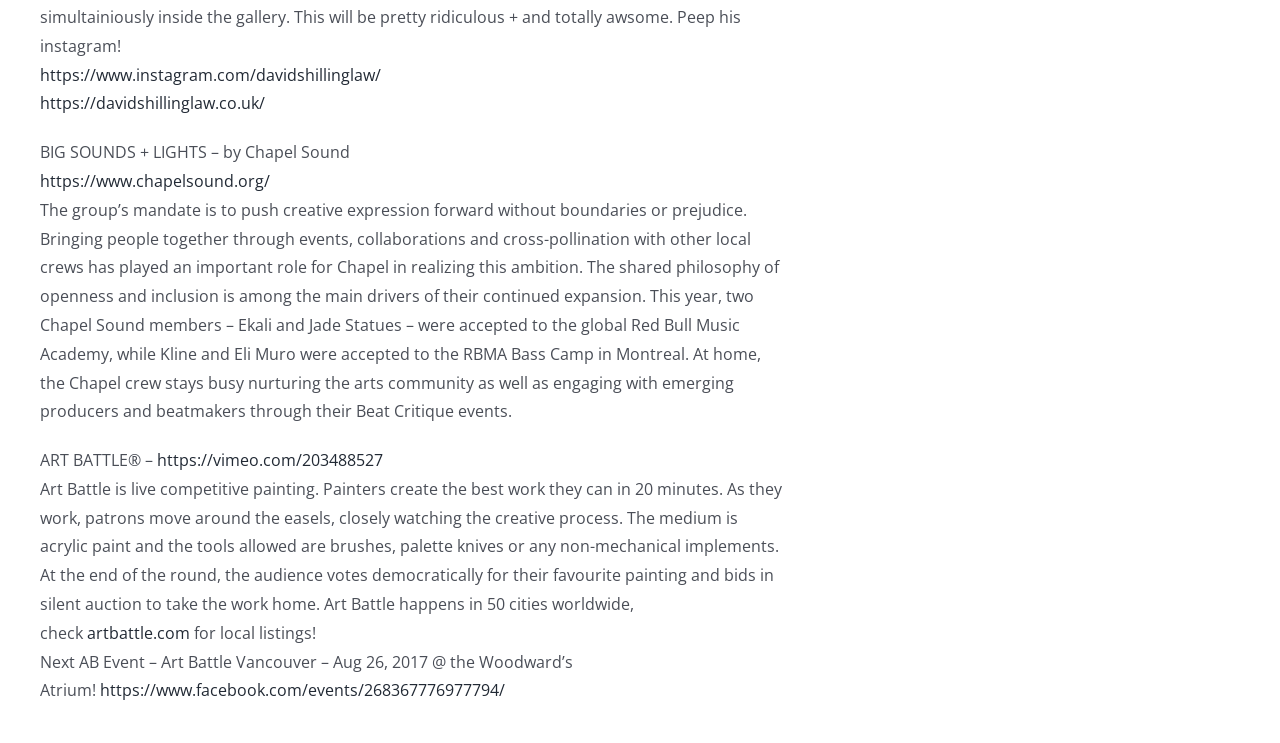Using the description "https://vimeo.com/203488527", predict the bounding box of the relevant HTML element.

[0.123, 0.604, 0.299, 0.634]